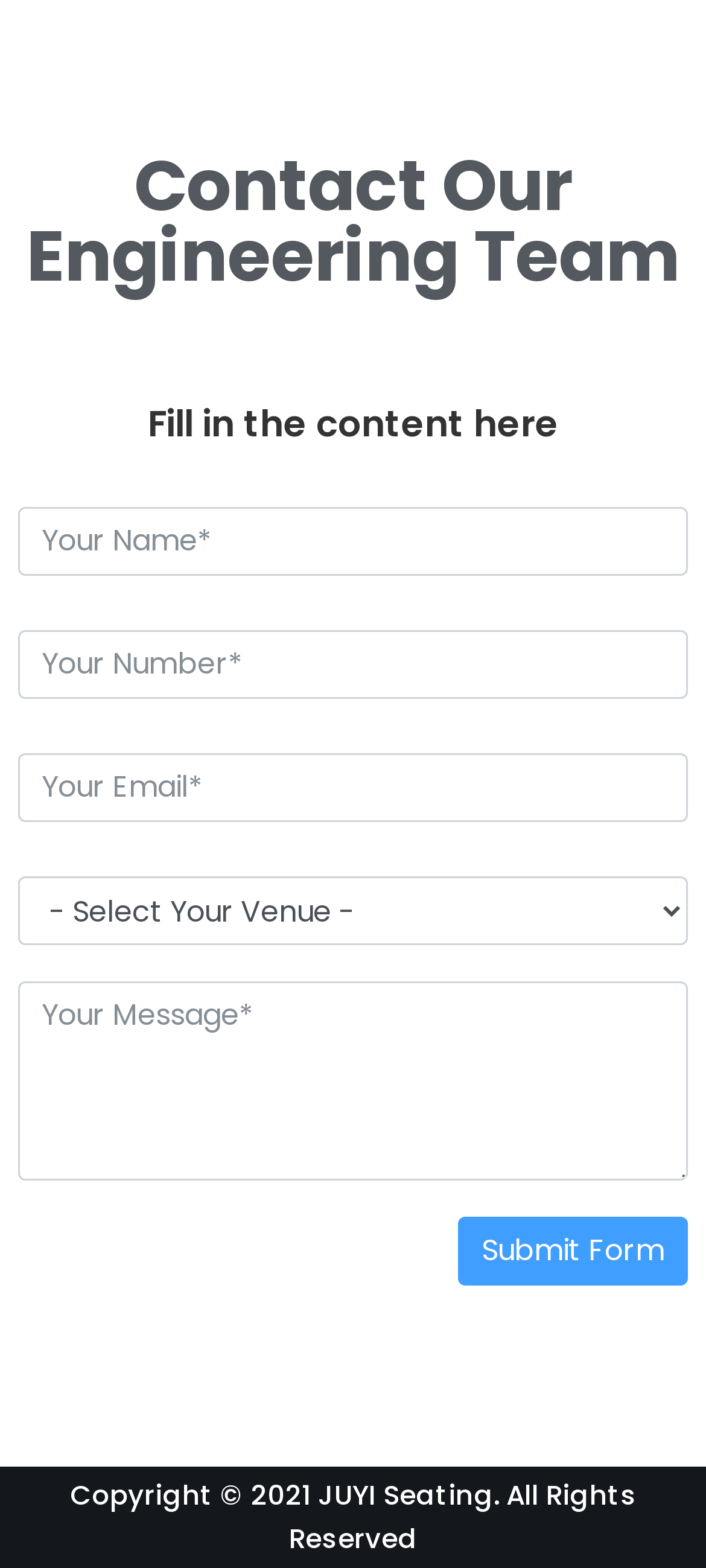What is the copyright year? Using the information from the screenshot, answer with a single word or phrase.

2021